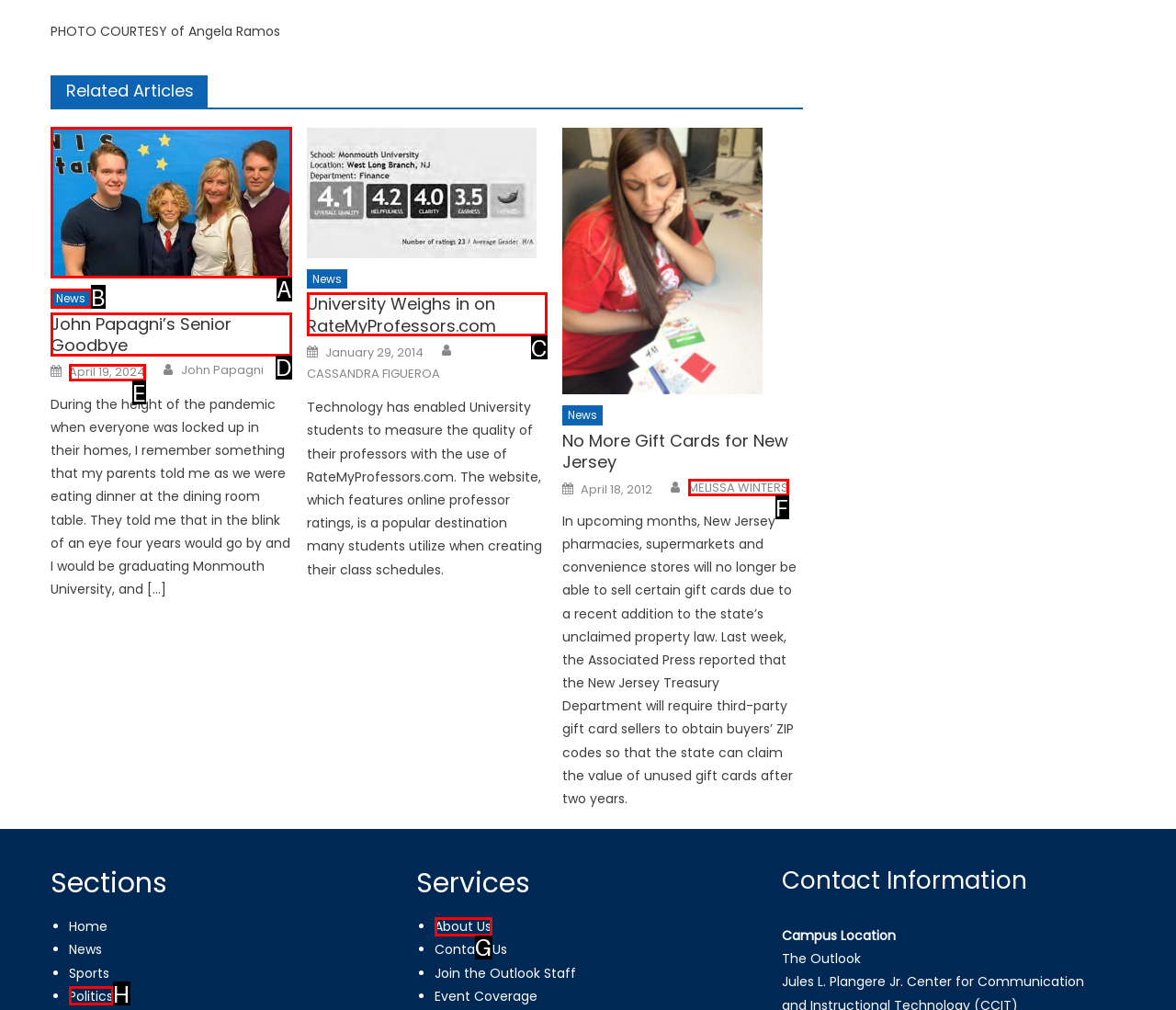Select the UI element that should be clicked to execute the following task: Read 'University Weighs in on RateMyProfessors.com' news
Provide the letter of the correct choice from the given options.

C